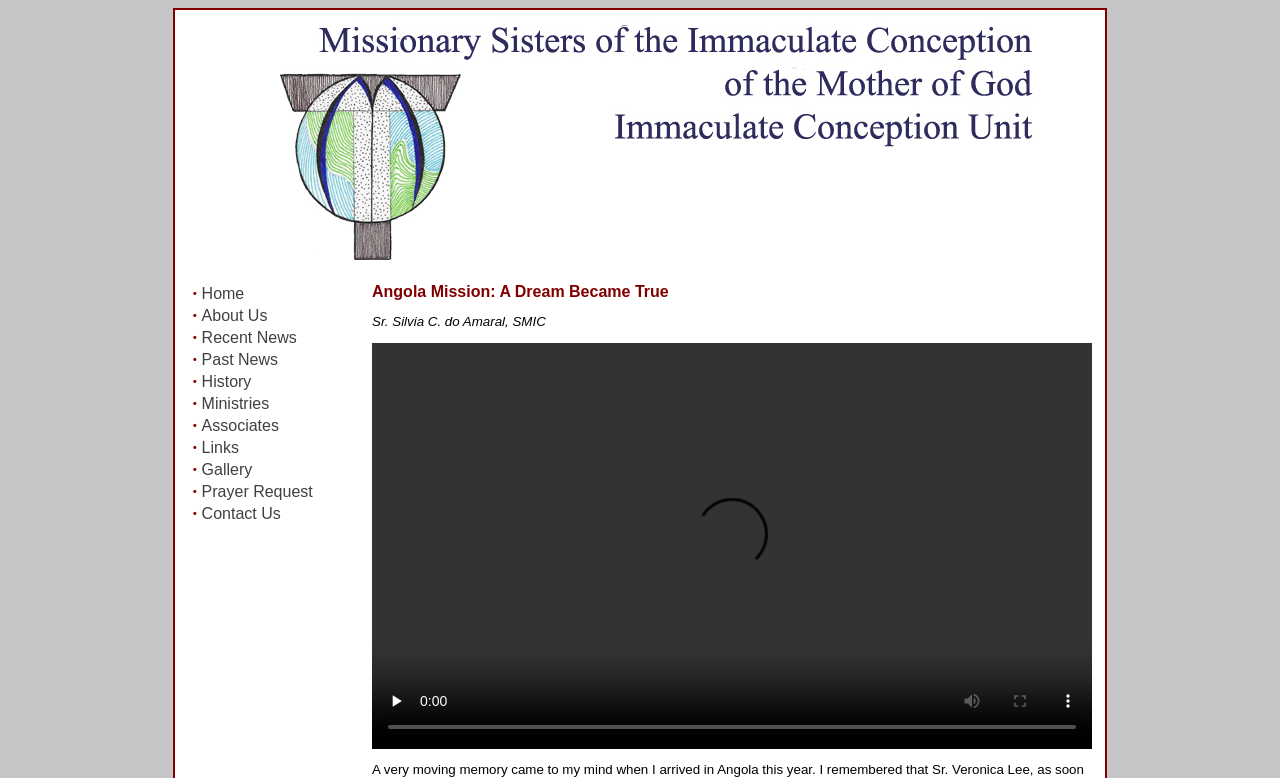Provide a brief response to the question below using one word or phrase:
Is the video muted?

Yes